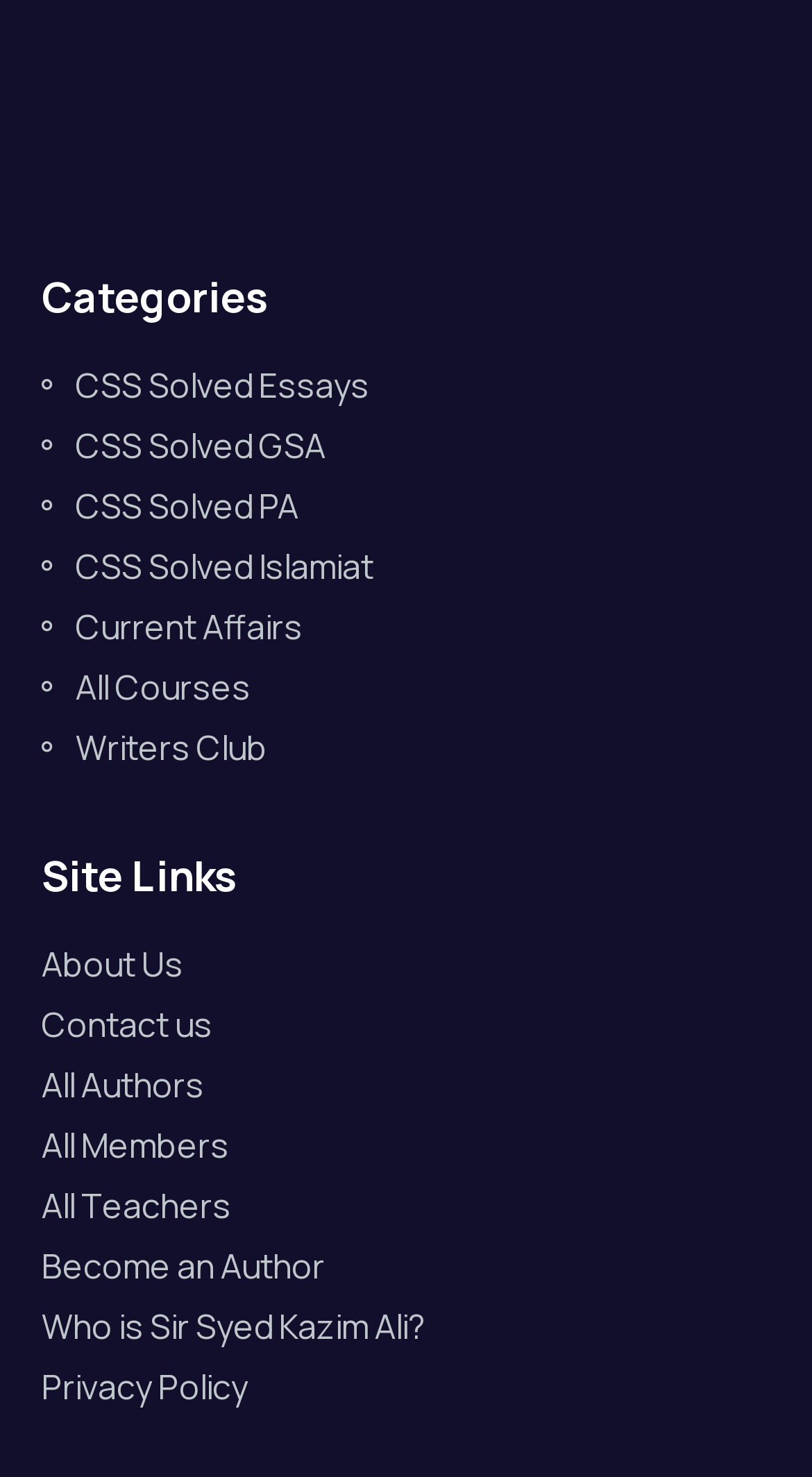Using a single word or phrase, answer the following question: 
How many site links are there?

11